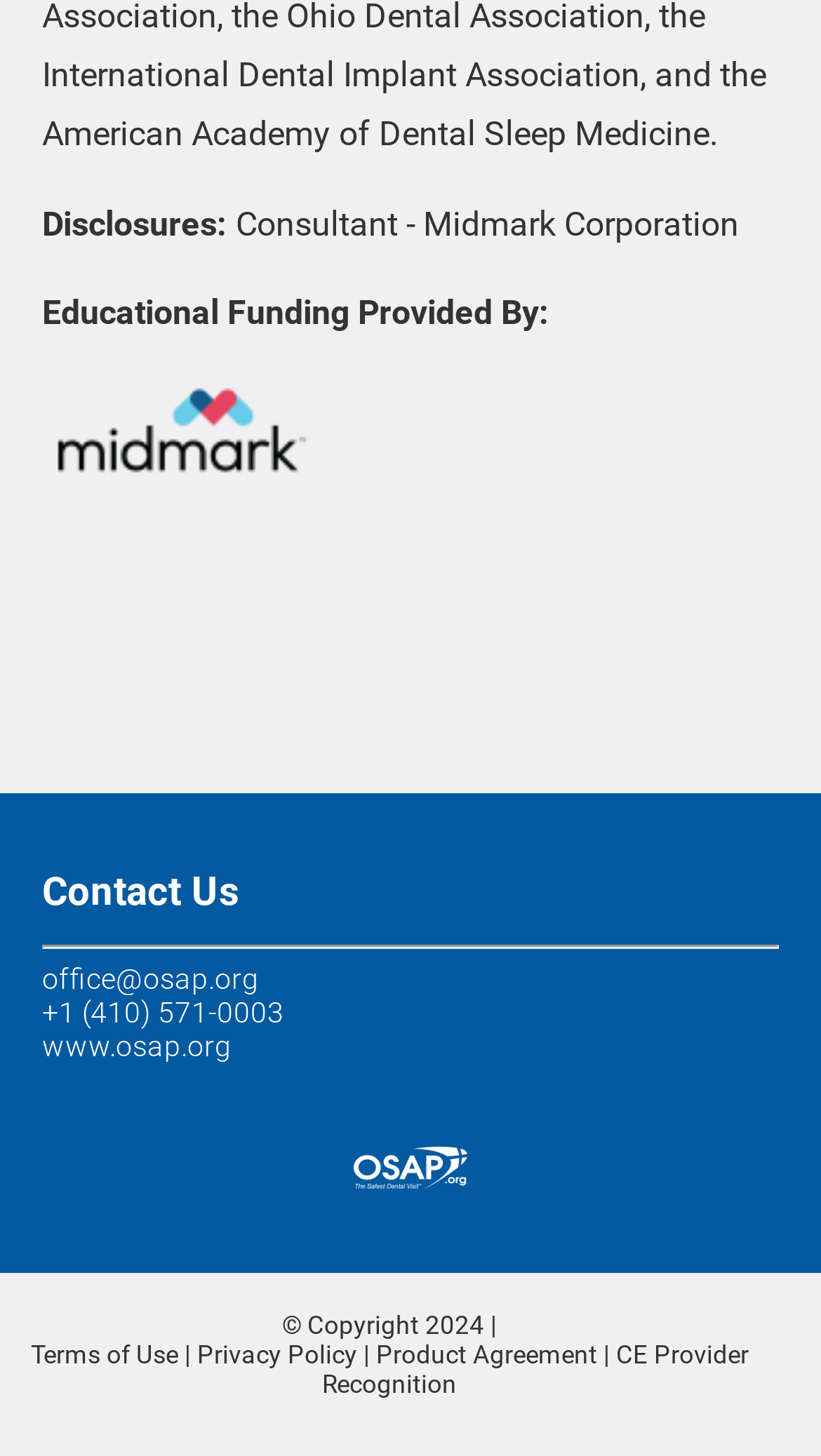What is the name of the consultant?
Analyze the screenshot and provide a detailed answer to the question.

The name of the consultant can be found in the static text element 'Consultant - Midmark Corporation' located at the top of the page, which suggests that Midmark Corporation is the consultant.